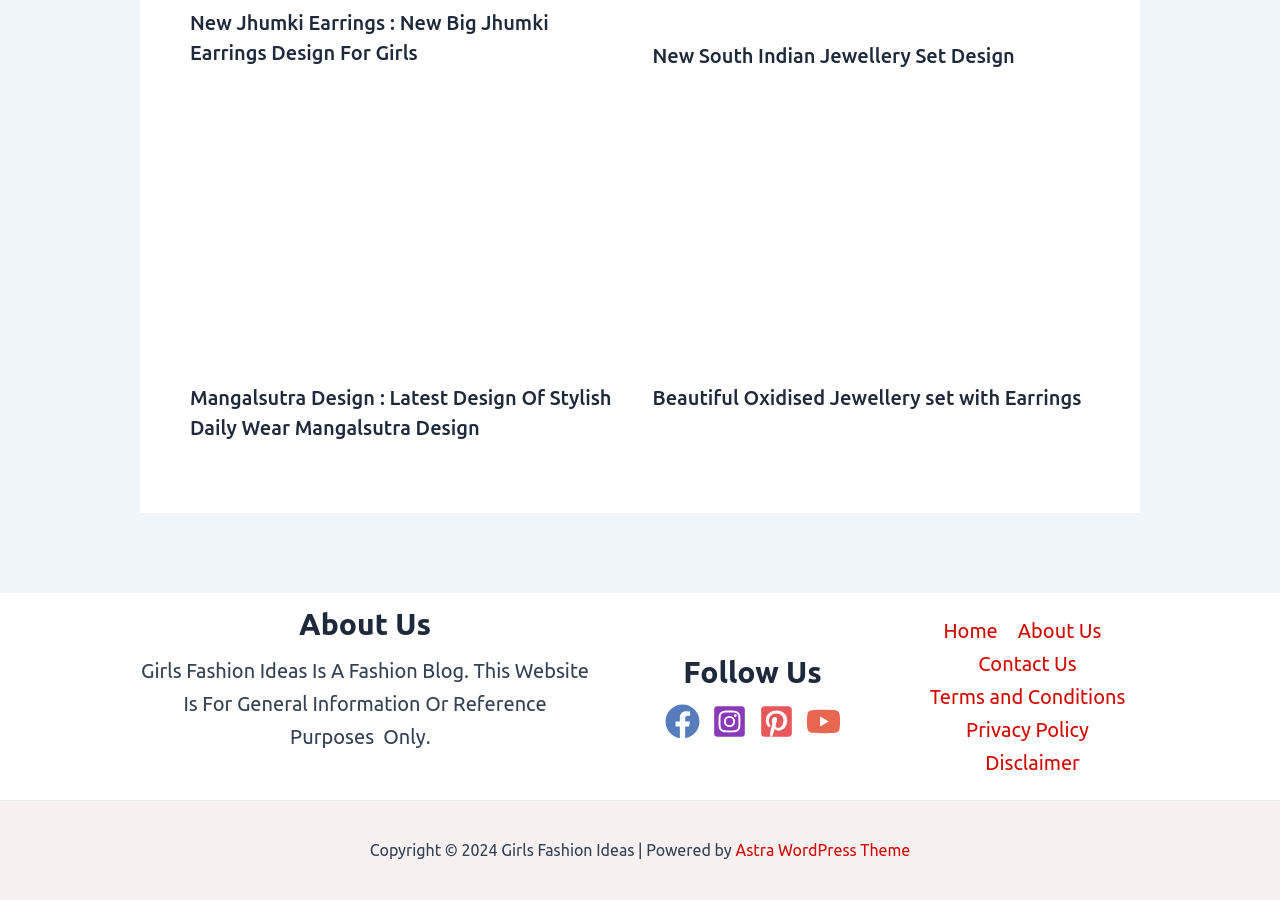Please determine the bounding box coordinates of the element's region to click in order to carry out the following instruction: "View New Jhumki Earrings". The coordinates should be four float numbers between 0 and 1, i.e., [left, top, right, bottom].

[0.148, 0.012, 0.429, 0.071]